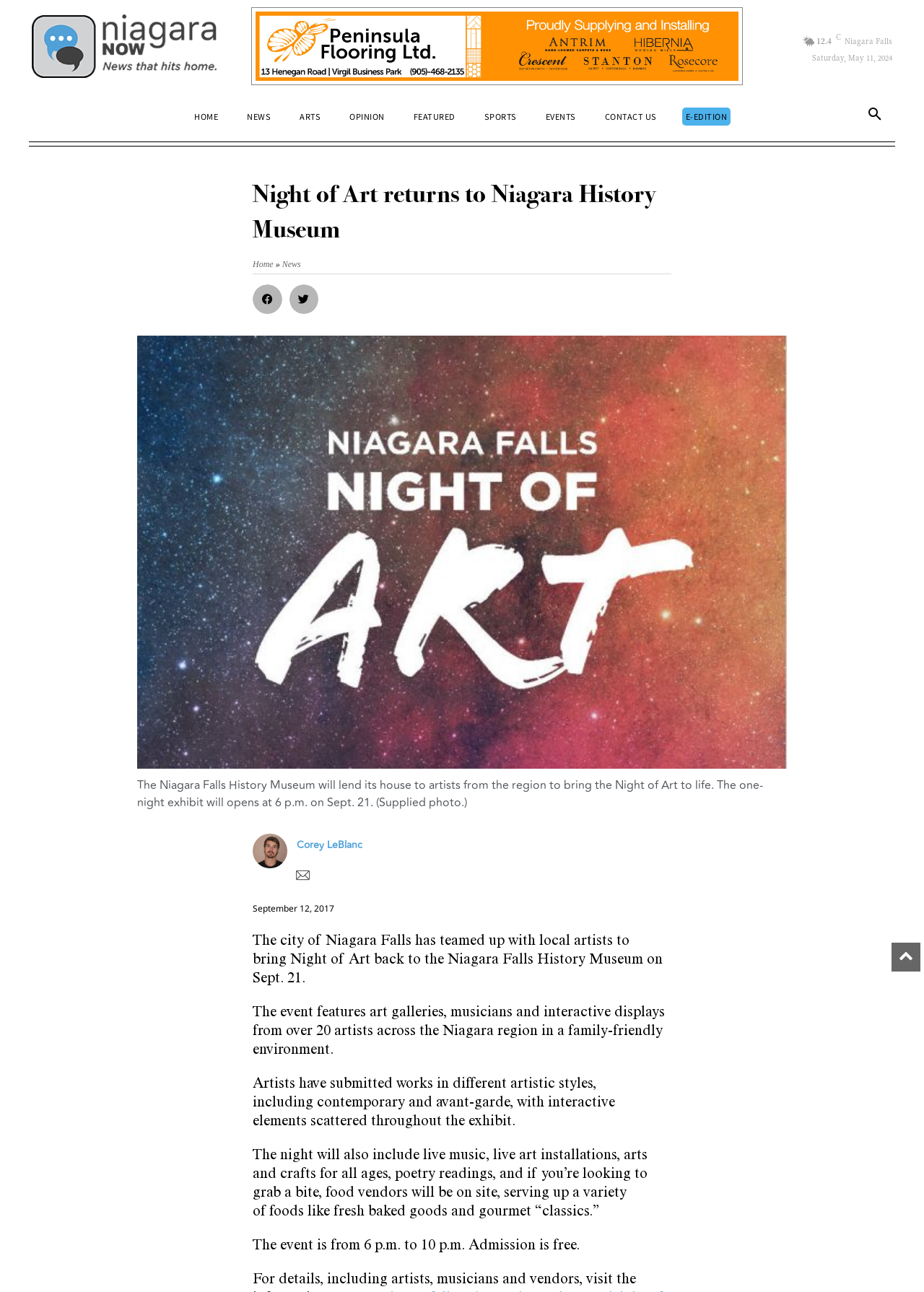Find the bounding box coordinates of the area to click in order to follow the instruction: "Go to home page".

[0.206, 0.083, 0.24, 0.097]